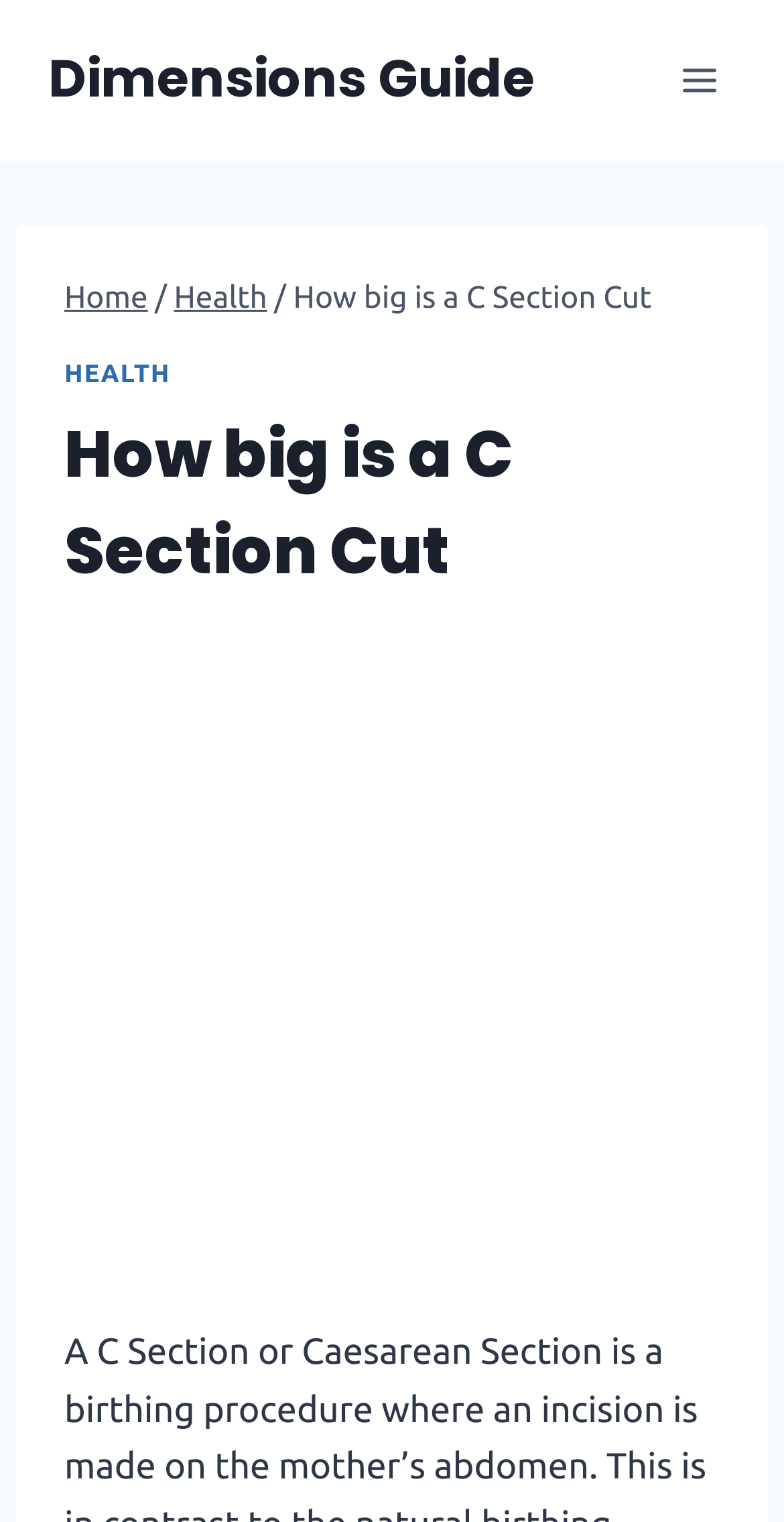Is the menu expanded?
Please respond to the question with as much detail as possible.

I see a button labeled 'Open menu' with the property 'expanded: False', which indicates that the menu is not currently expanded.